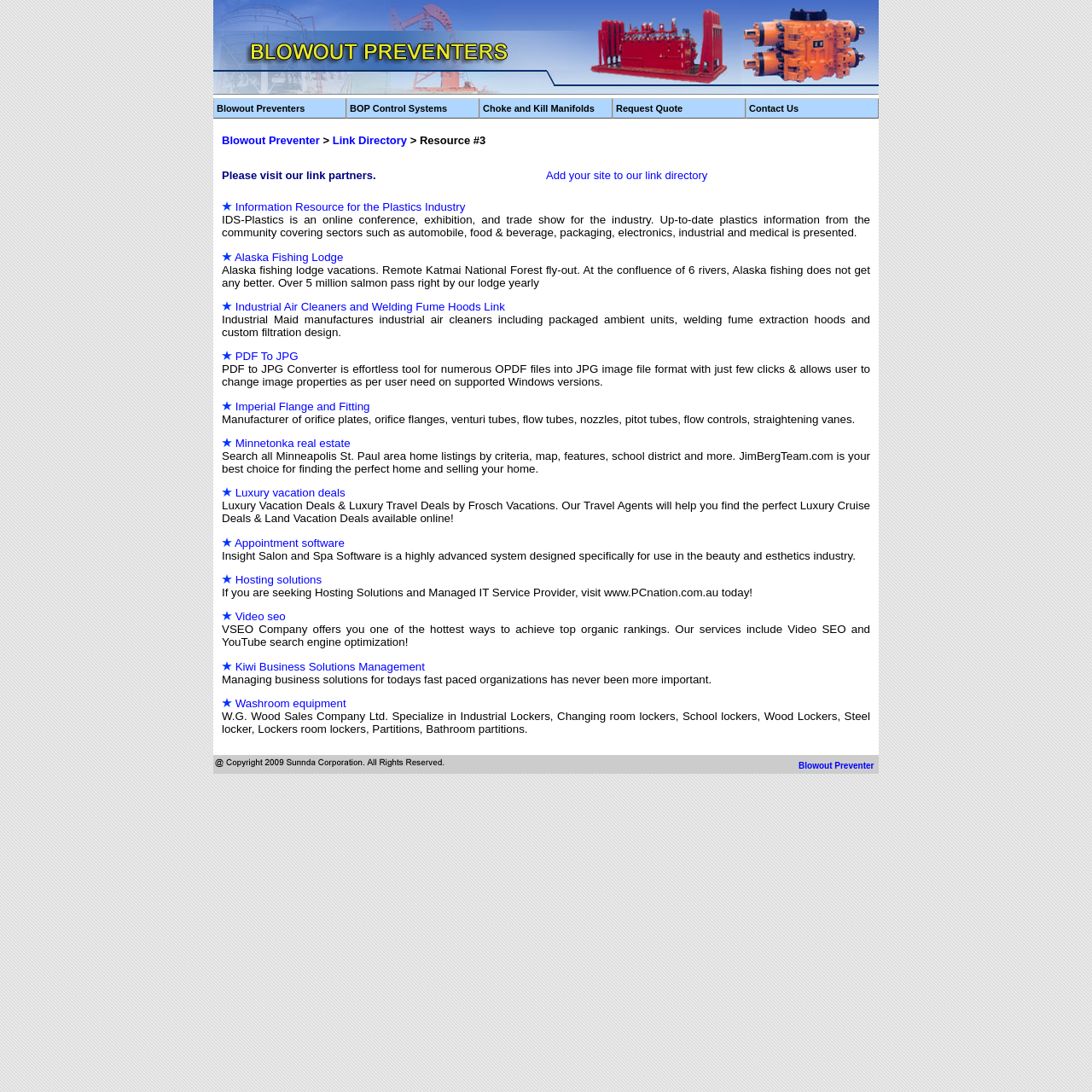Find the bounding box coordinates for the area that must be clicked to perform this action: "Contact us".

[0.683, 0.09, 0.805, 0.109]